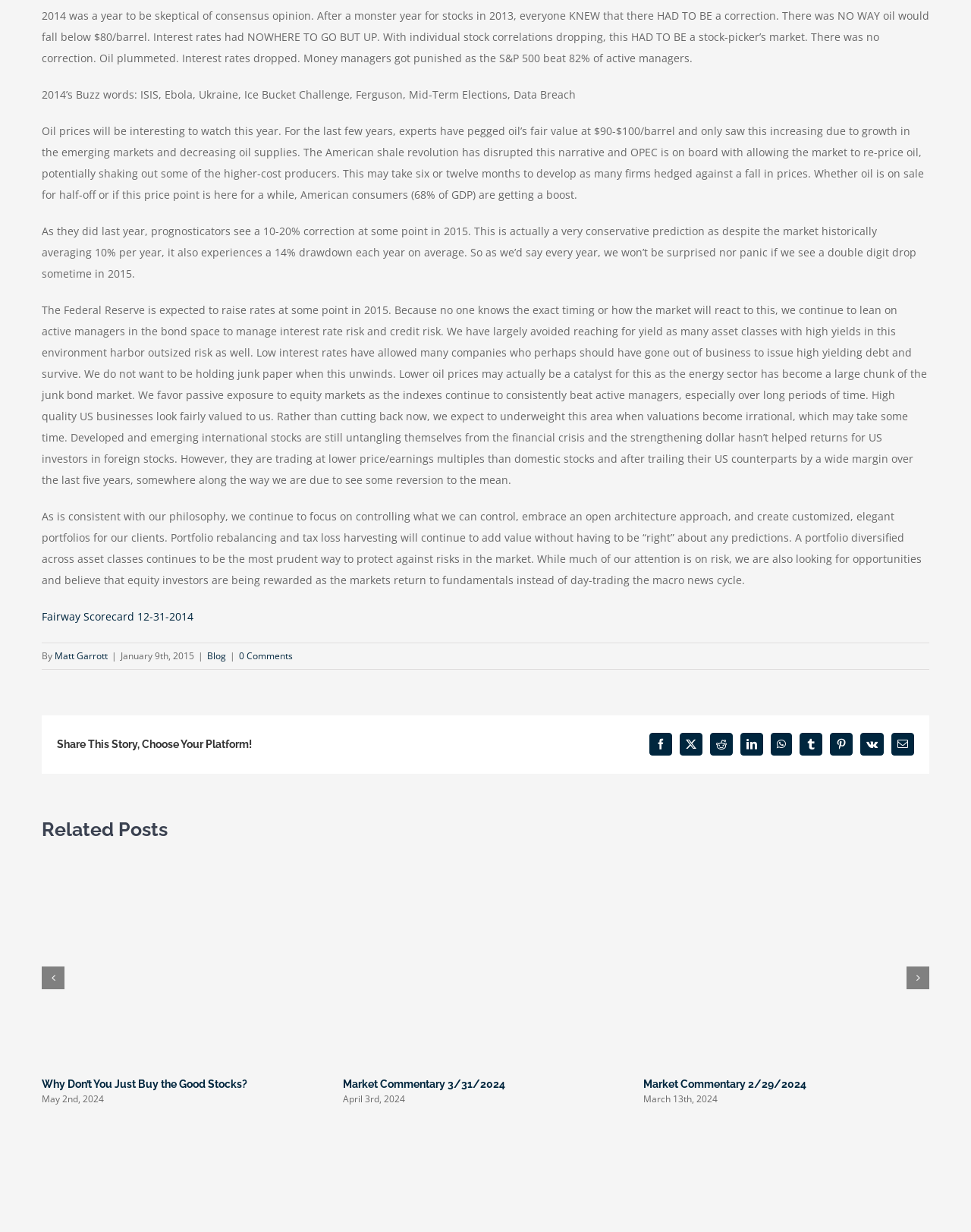Determine the bounding box coordinates of the UI element described below. Use the format (top-left x, top-left y, bottom-right x, bottom-right y) with floating point numbers between 0 and 1: Matt Garrott

[0.056, 0.528, 0.111, 0.538]